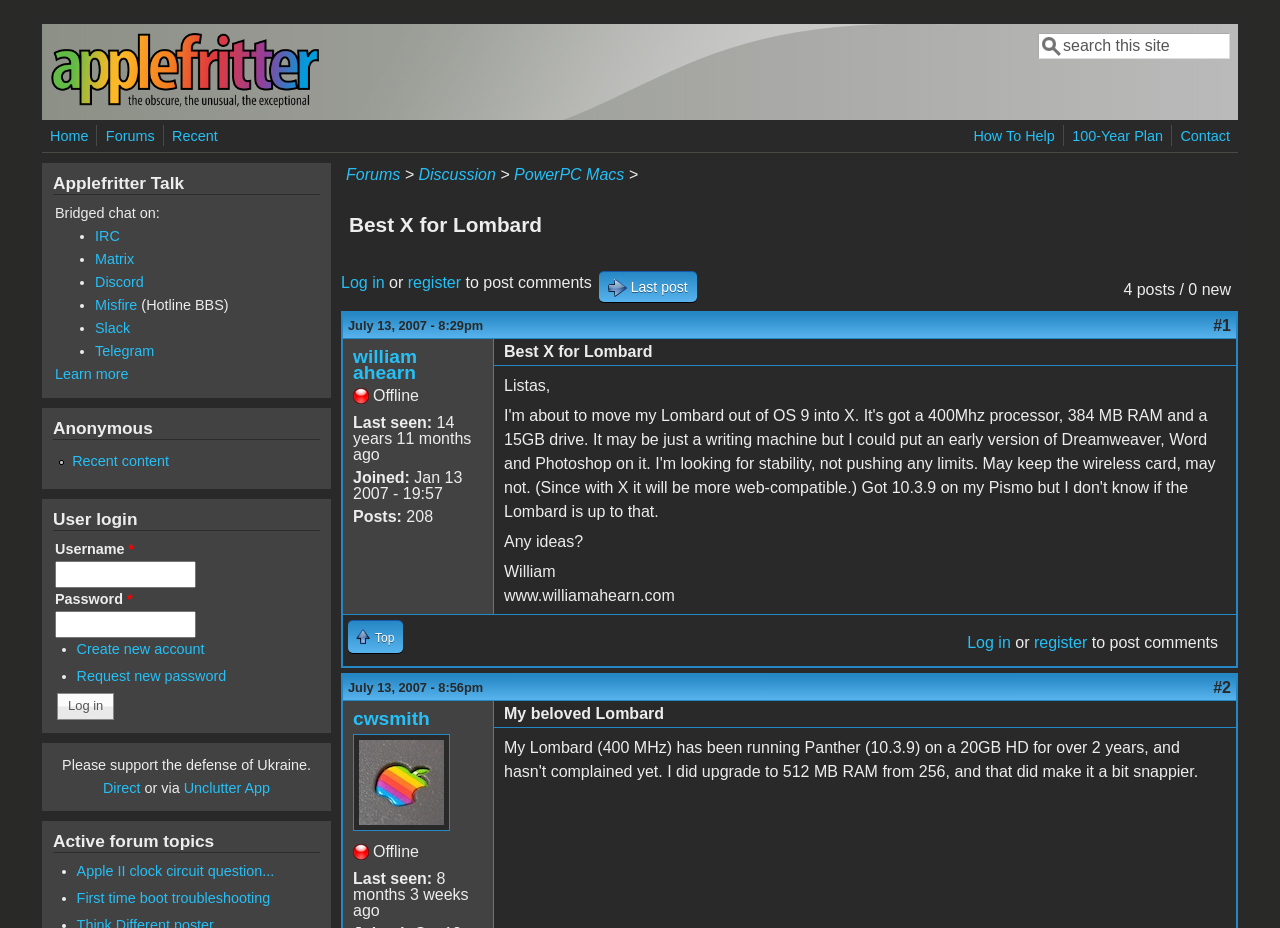Given the element description: "Apple II clock circuit question...", predict the bounding box coordinates of this UI element. The coordinates must be four float numbers between 0 and 1, given as [left, top, right, bottom].

[0.06, 0.93, 0.214, 0.948]